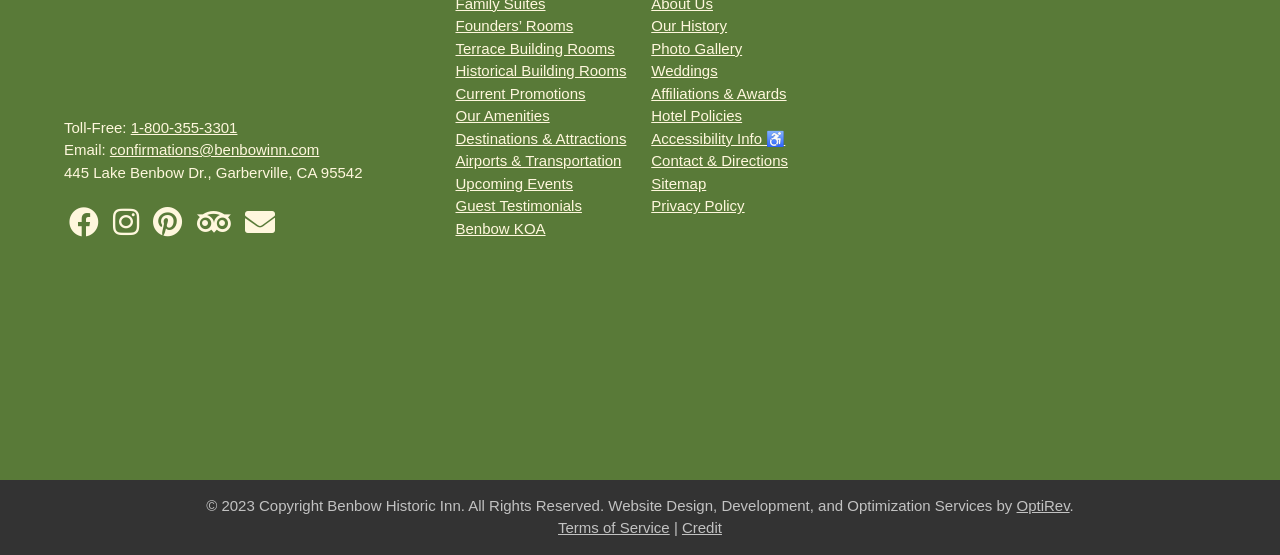Using the element description: "Guest Testimonials", determine the bounding box coordinates for the specified UI element. The coordinates should be four float numbers between 0 and 1, [left, top, right, bottom].

[0.356, 0.356, 0.455, 0.386]